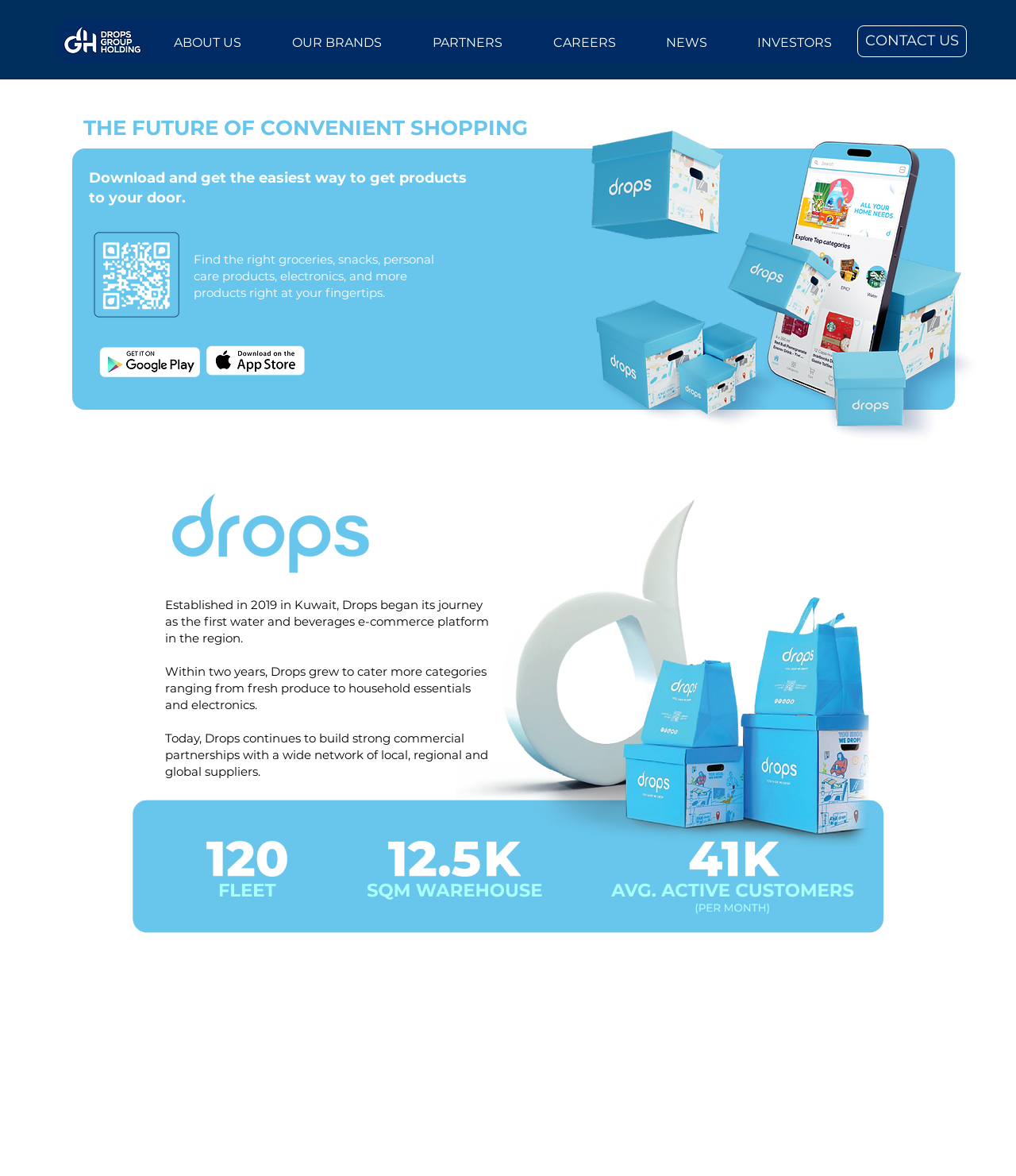When was Drops established?
Please respond to the question with a detailed and informative answer.

Drops was established in 2019, as mentioned in the heading 'Established in 2019 in Kuwait, Drops began its journey...'.